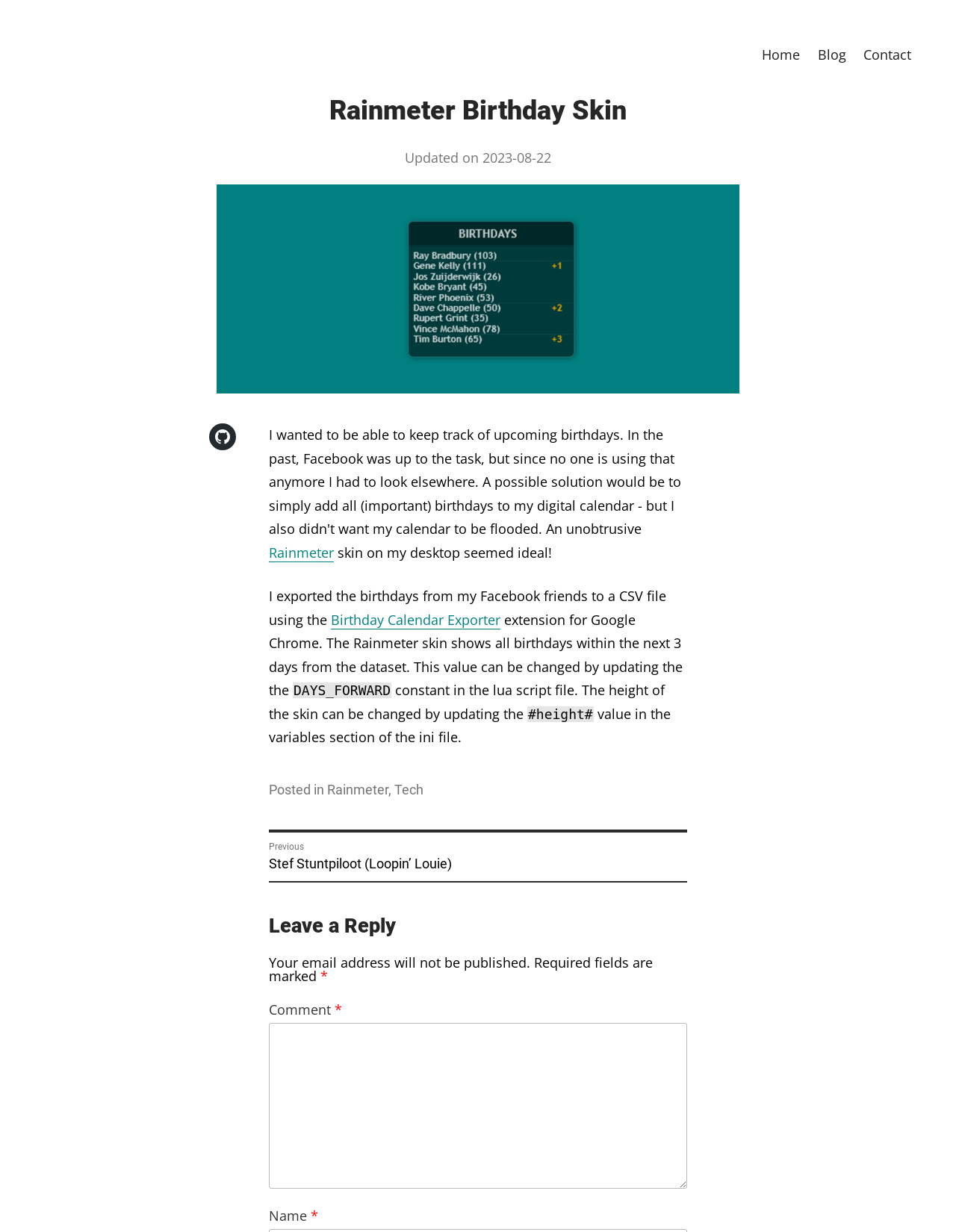What is the category of the post?
Please ensure your answer is as detailed and informative as possible.

The categories of the post can be found in the footer section of the article element, where it says 'Posted in Rainmeter, Tech'.